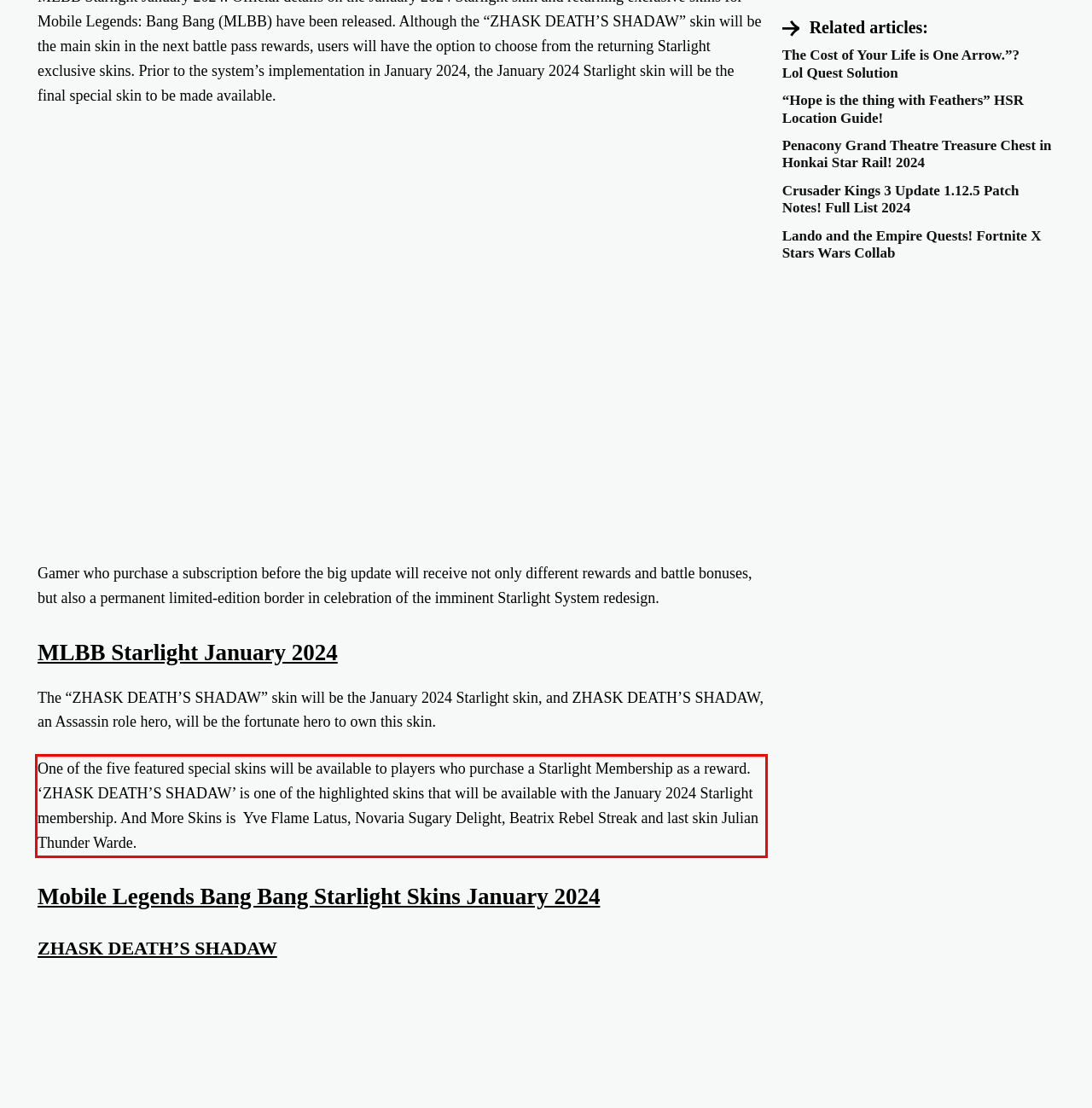The screenshot provided shows a webpage with a red bounding box. Apply OCR to the text within this red bounding box and provide the extracted content.

One of the five featured special skins will be available to players who purchase a Starlight Membership as a reward. ‘ZHASK DEATH’S SHADAW’ is one of the highlighted skins that will be available with the January 2024 Starlight membership. And More Skins is Yve Flame Latus, Novaria Sugary Delight, Beatrix Rebel Streak and last skin Julian Thunder Warde.